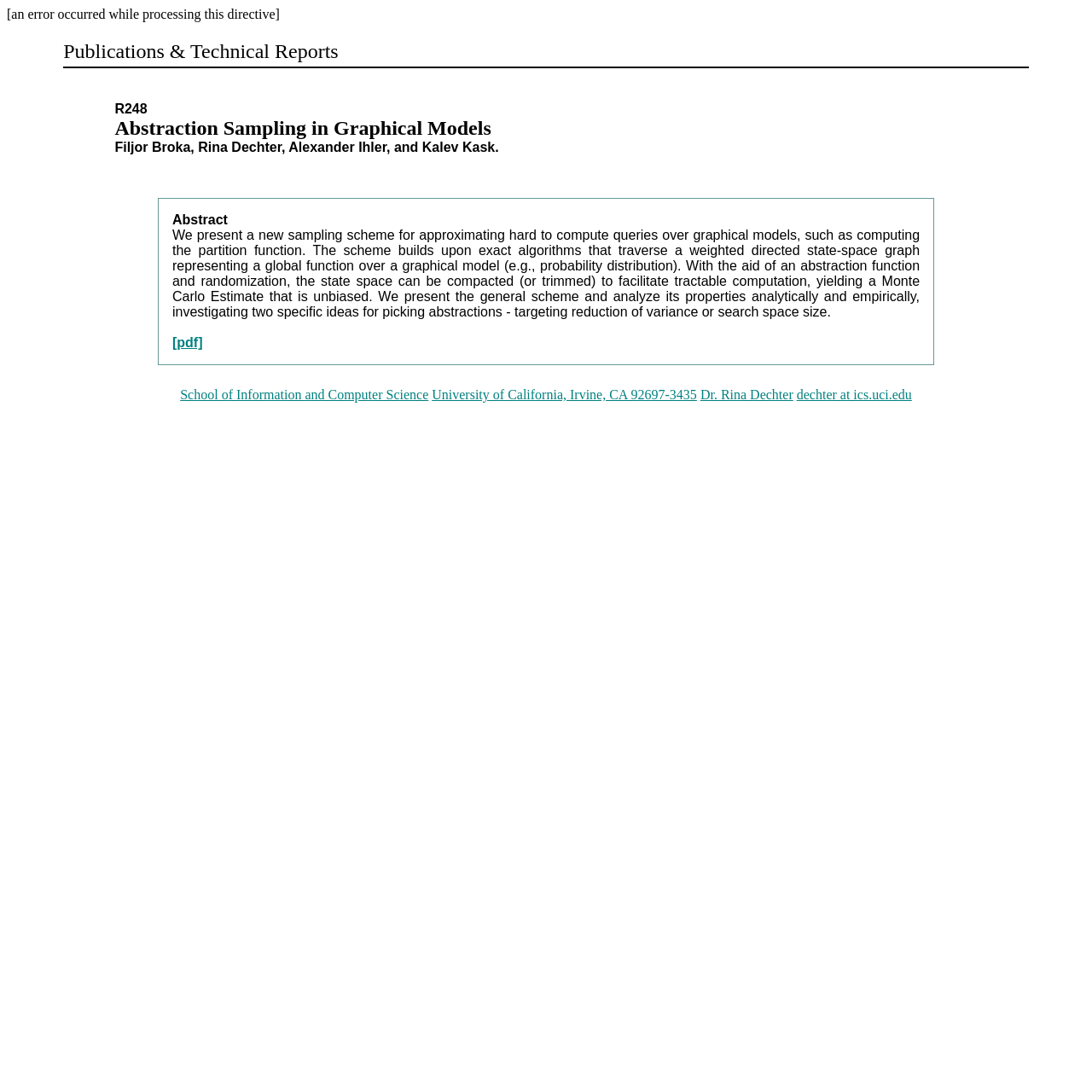Determine the bounding box coordinates for the HTML element mentioned in the following description: "dechter at ics.uci.edu". The coordinates should be a list of four floats ranging from 0 to 1, represented as [left, top, right, bottom].

[0.729, 0.355, 0.835, 0.368]